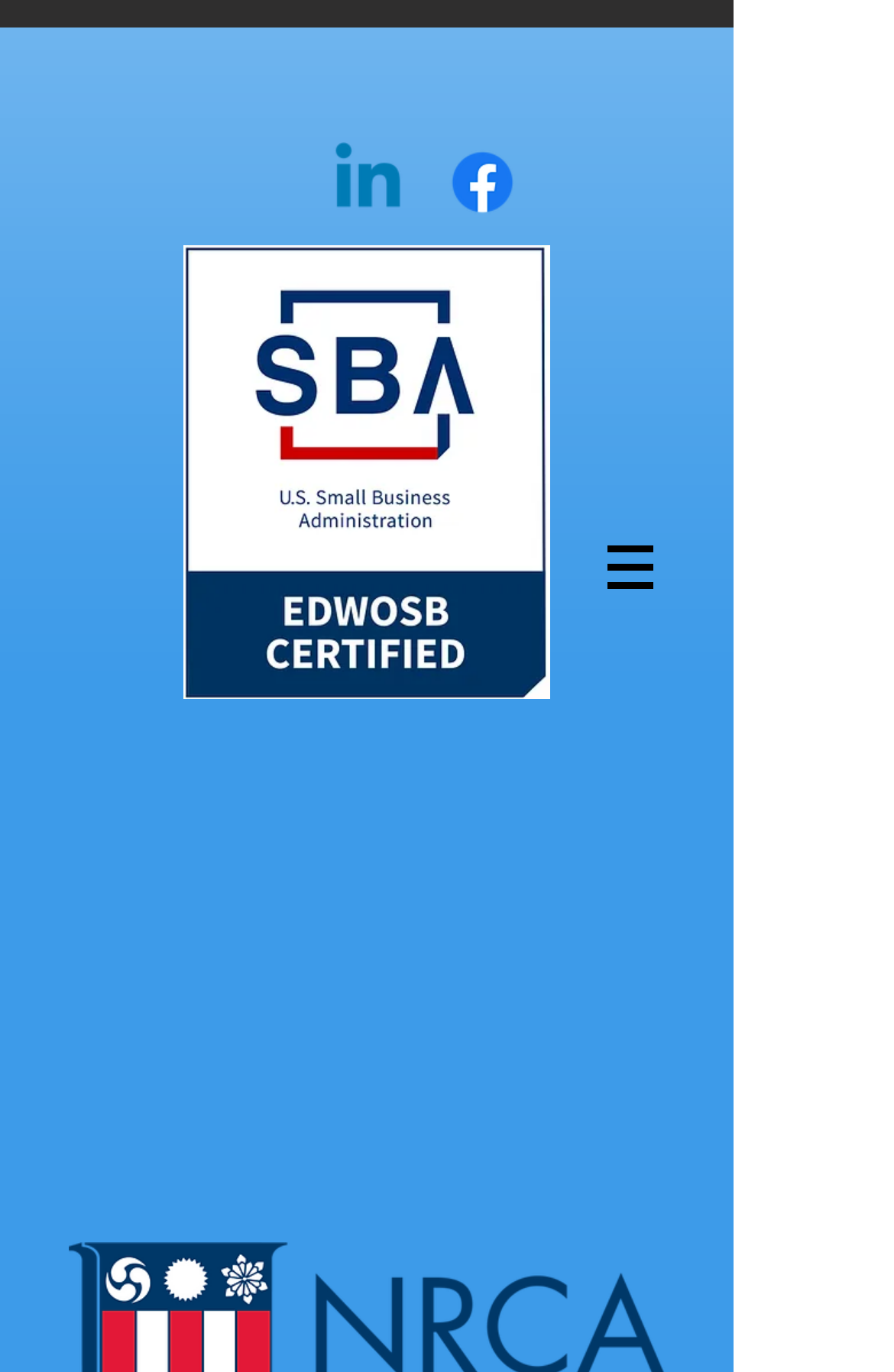How many social media platforms are listed in the social bar?
Please provide a comprehensive answer based on the information in the image.

I counted two links, one for Linkedin and one for Facebook, in the social bar section, which indicates that there are two social media platforms listed.